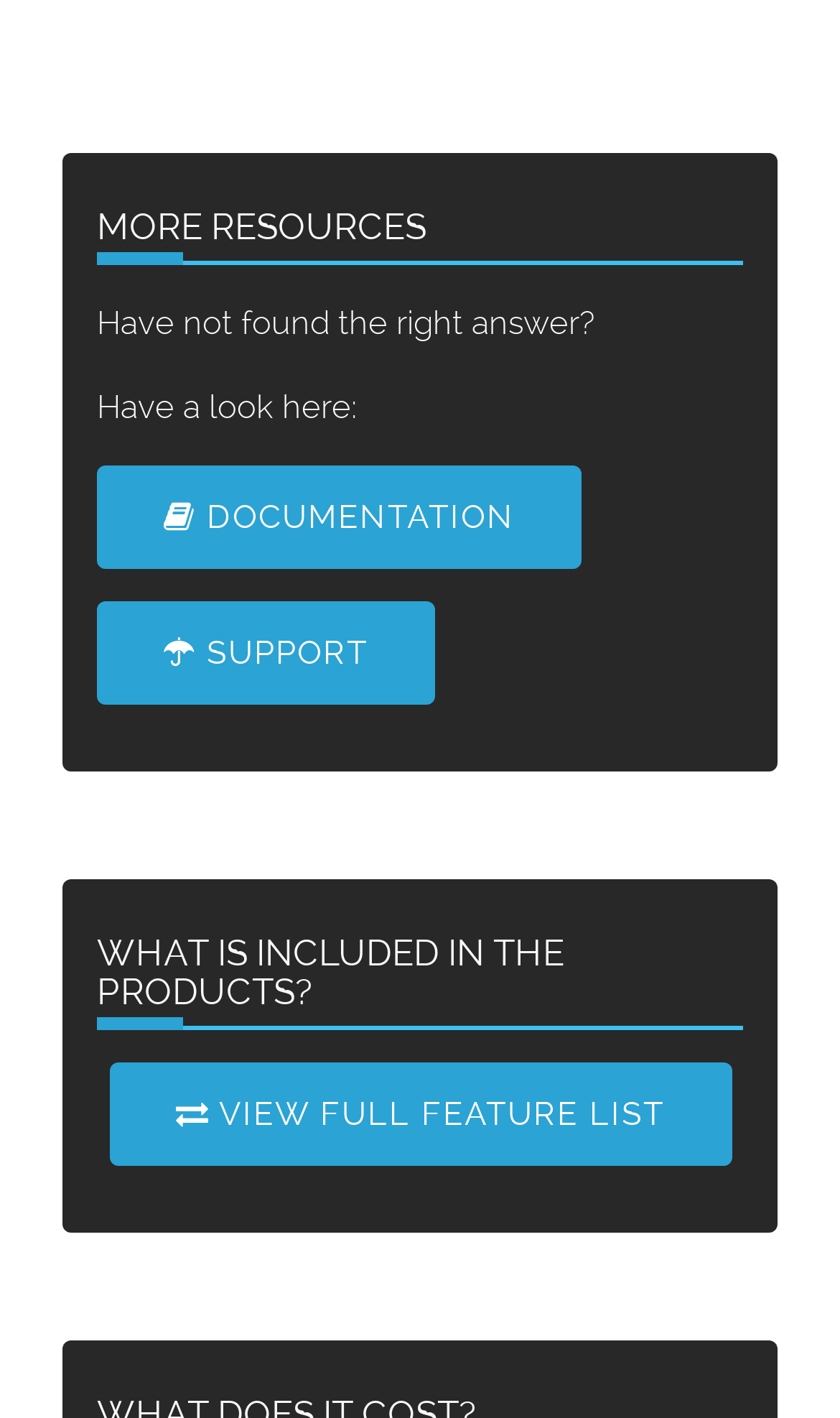What is the recommended action for error reporting on a Joomla site?
Give a detailed and exhaustive answer to the question.

The webpage recommends disabling error reporting on a Joomla site. This is mentioned in the section that provides solutions to prevent similar issues in the future.